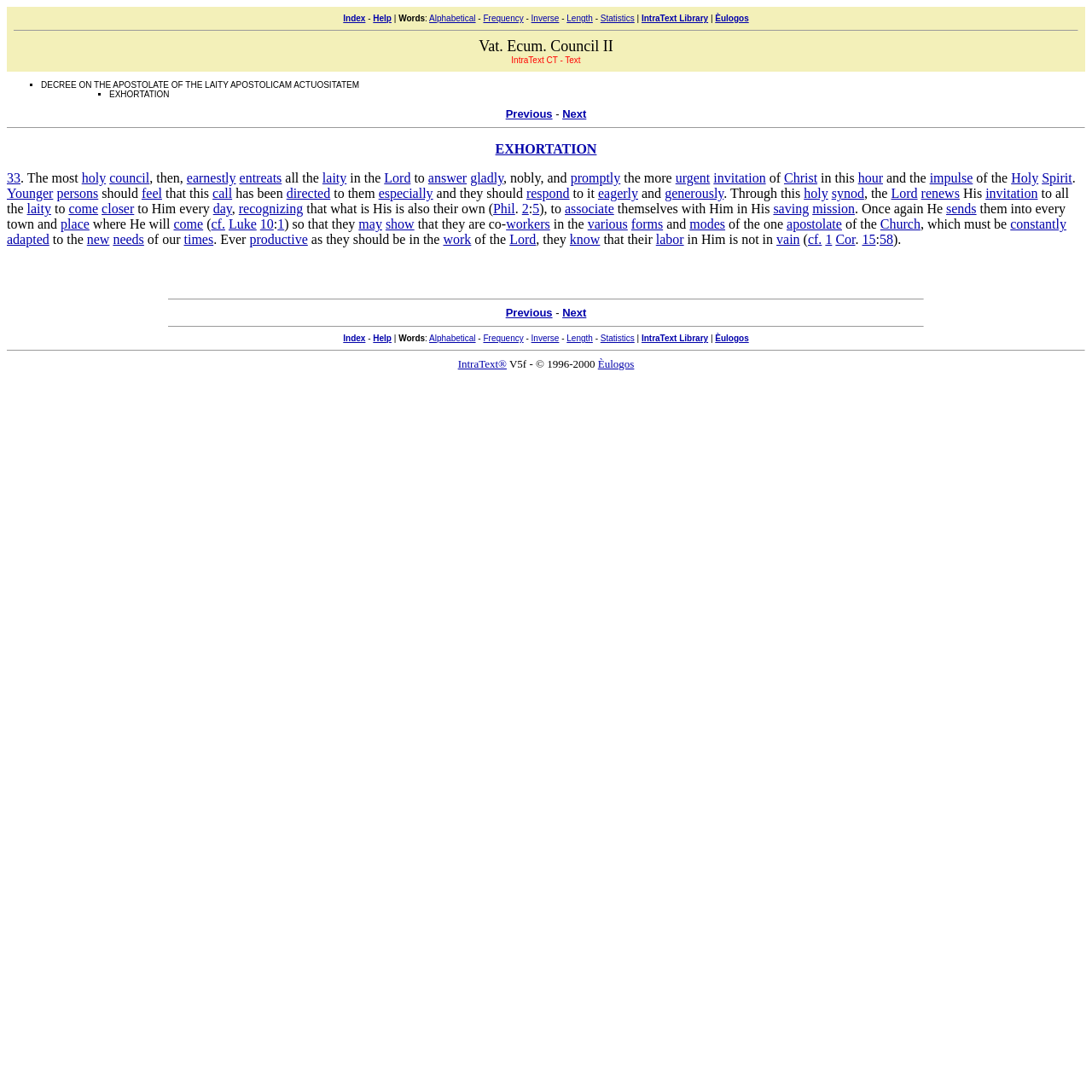Produce a meticulous description of the webpage.

This webpage appears to be a text-based webpage with a focus on religious content. At the top, there is a navigation bar with several links, including "Index", "Help", "Alphabetical", "Frequency", "Inverse", "Length", "Statistics", "IntraText Library", and "Èulogos". Below this navigation bar, there is a title "Vat. Ecum. Council II" followed by a subtitle "IntraText CT - Text".

The main content of the webpage is a religious text, specifically a decree on the apostolate of the laity, titled "APOSTOLICAM ACTUOSITATEM". The text is divided into sections, each marked with a list marker "■". The text itself is a formal, religiously-toned passage that discusses the importance of the laity's role in the church.

Throughout the text, there are several links to specific words or phrases, such as "holy", "council", "laity", "Lord", and "Christ". These links may lead to further explanations or related content.

At the bottom of the page, there are navigation links to move to the "Previous" or "Next" section of the text, as well as a link to "EXHORTATION" which may be a related or subsequent section of the text.

Overall, the webpage appears to be a resource for religious study or research, providing access to a specific text and related links for further exploration.